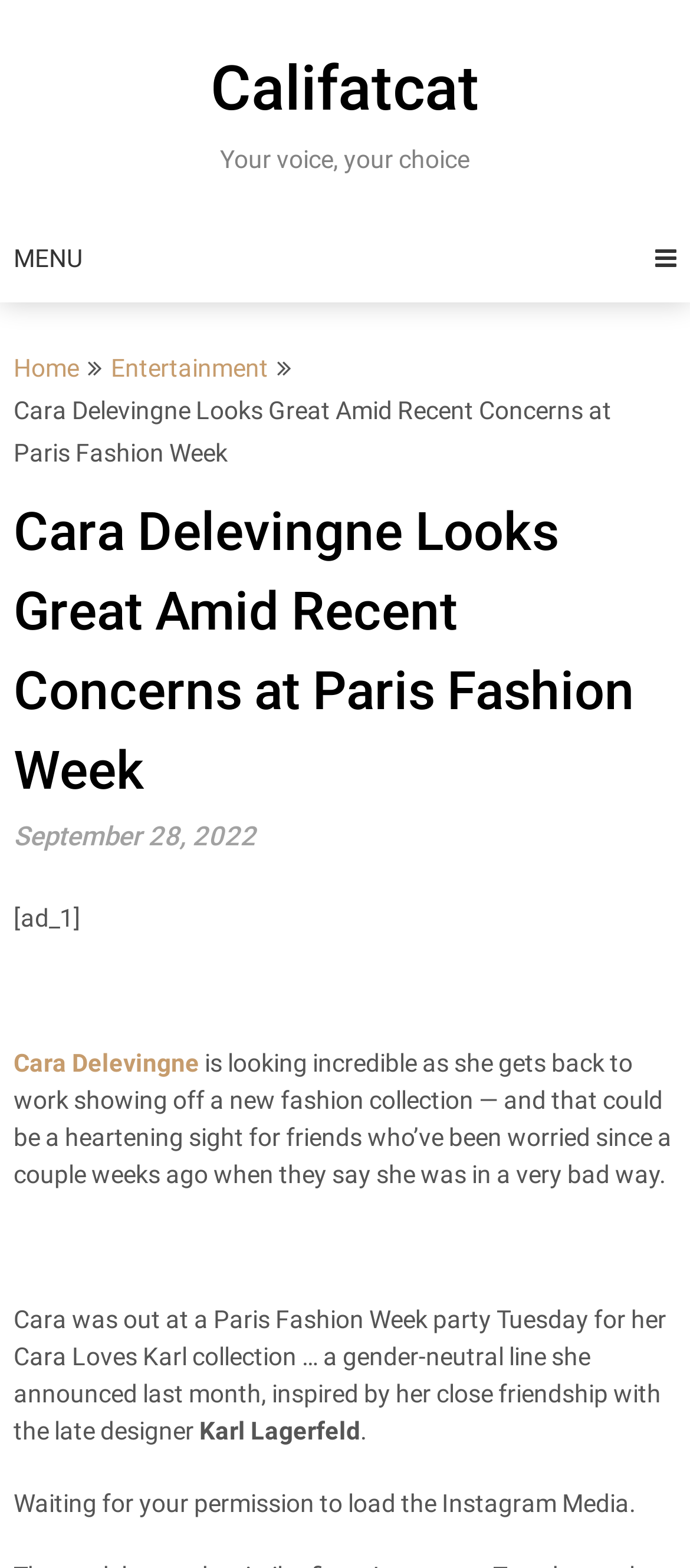What is the name of Cara Delevingne's fashion collection?
Craft a detailed and extensive response to the question.

According to the webpage, Cara Delevingne's fashion collection is called Cara Loves Karl, which is a gender-neutral line inspired by her close friendship with the late designer Karl Lagerfeld.